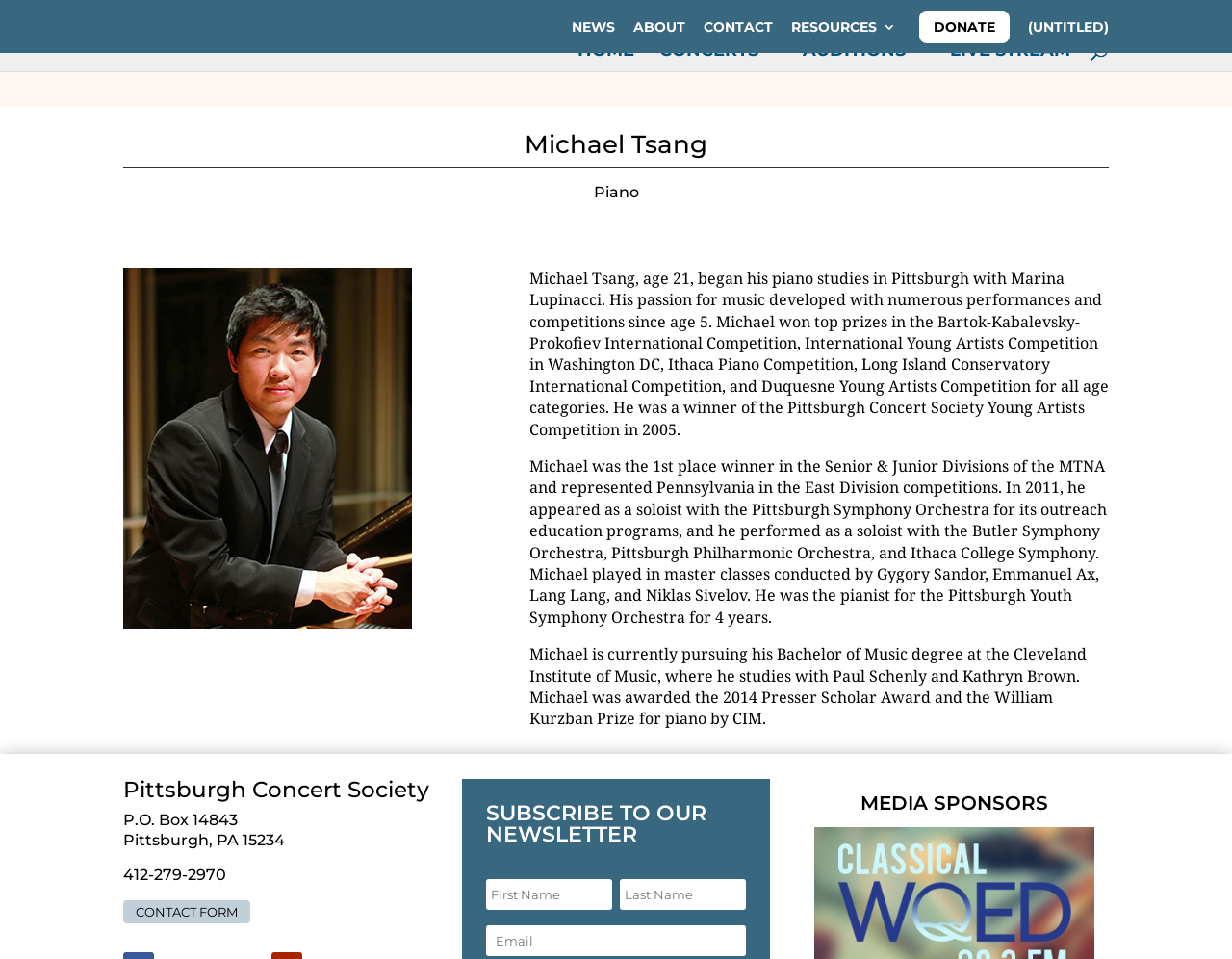Based on the description "name="s" placeholder="Search …" title="Search for:"", find the bounding box of the specified UI element.

[0.157, 0.03, 0.877, 0.032]